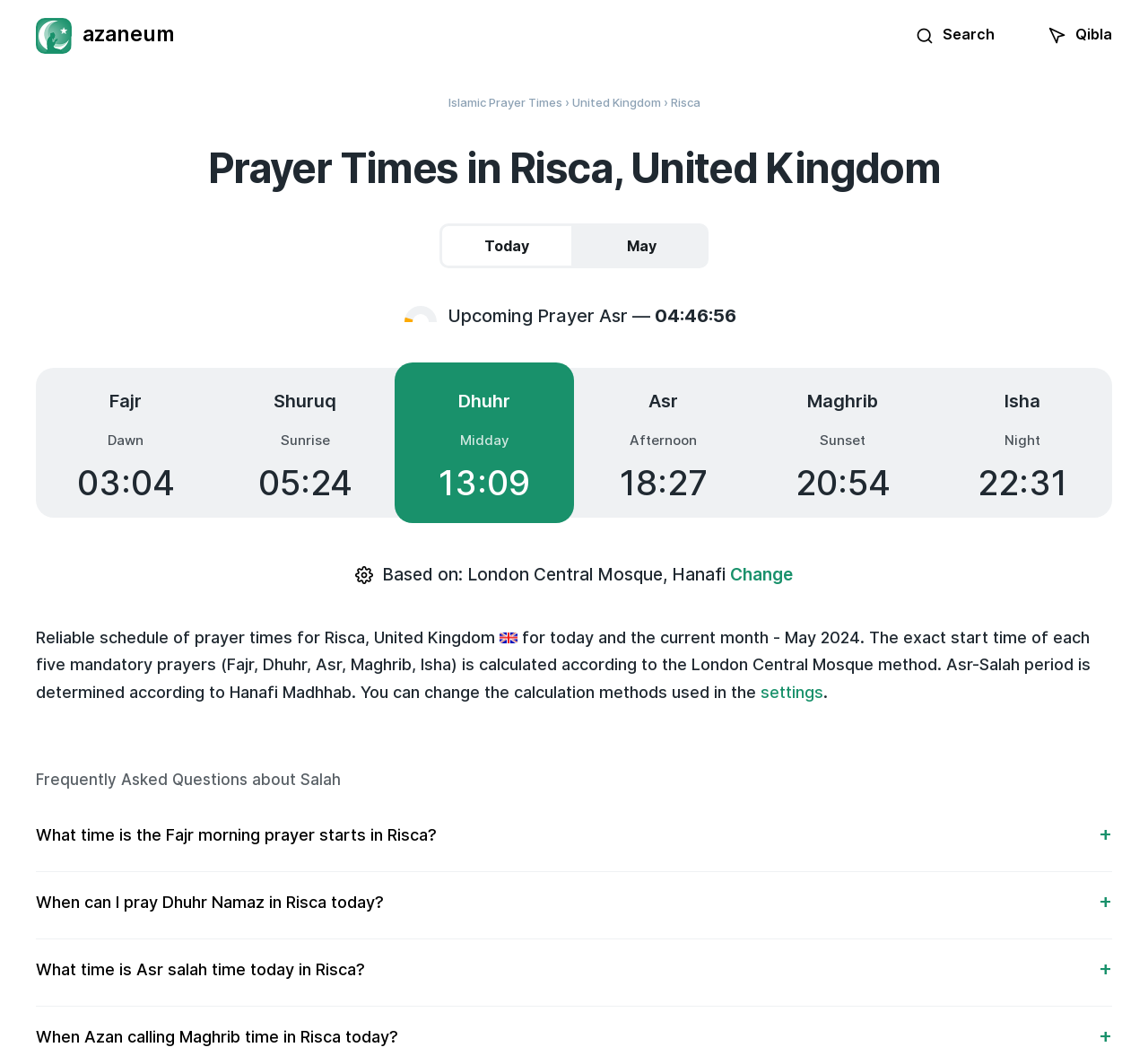Locate the bounding box coordinates of the element you need to click to accomplish the task described by this instruction: "View today's prayer times".

[0.383, 0.211, 0.5, 0.254]